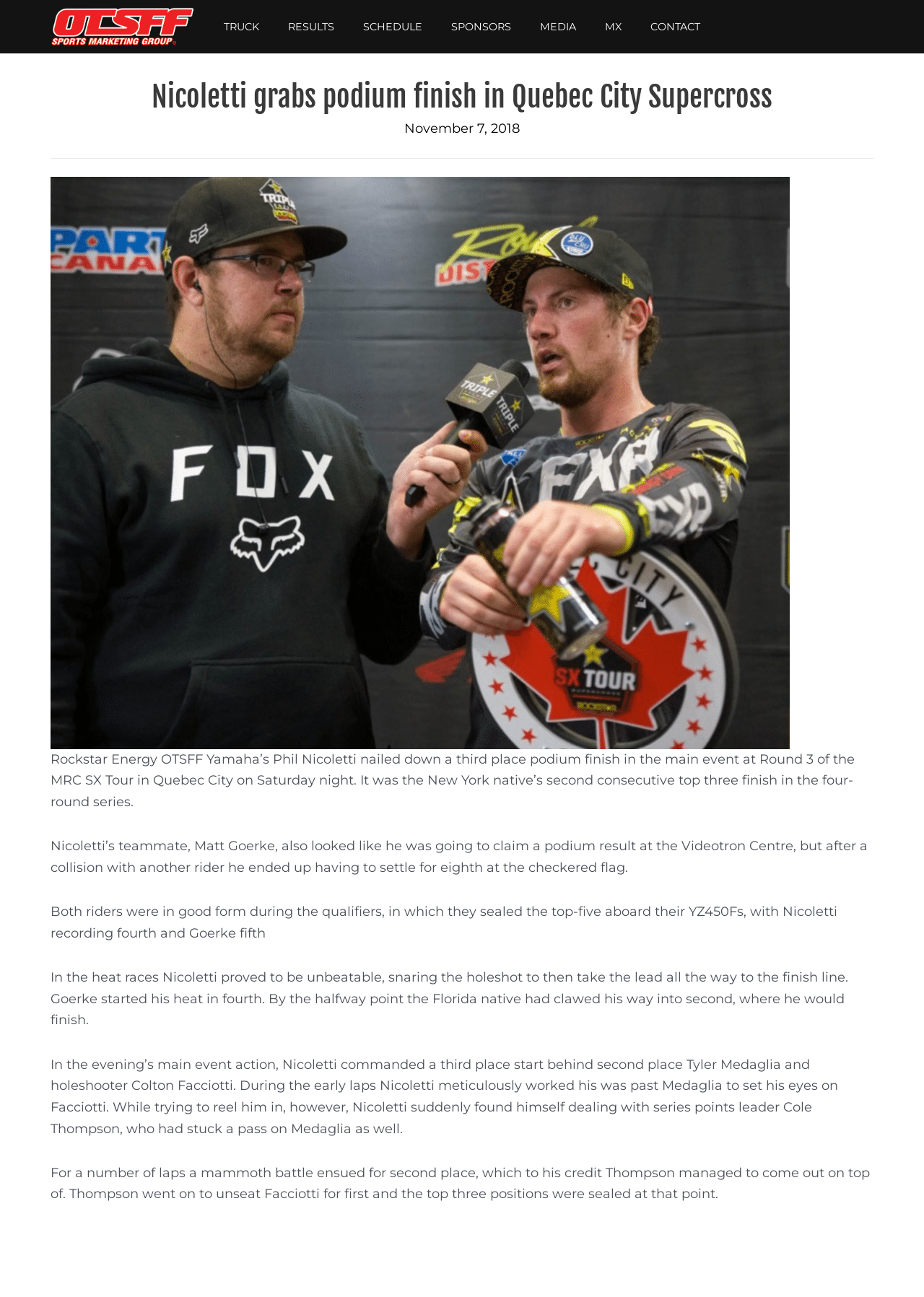Determine the bounding box coordinates for the element that should be clicked to follow this instruction: "Go to CONTACT page". The coordinates should be given as four float numbers between 0 and 1, in the format [left, top, right, bottom].

[0.688, 0.008, 0.773, 0.033]